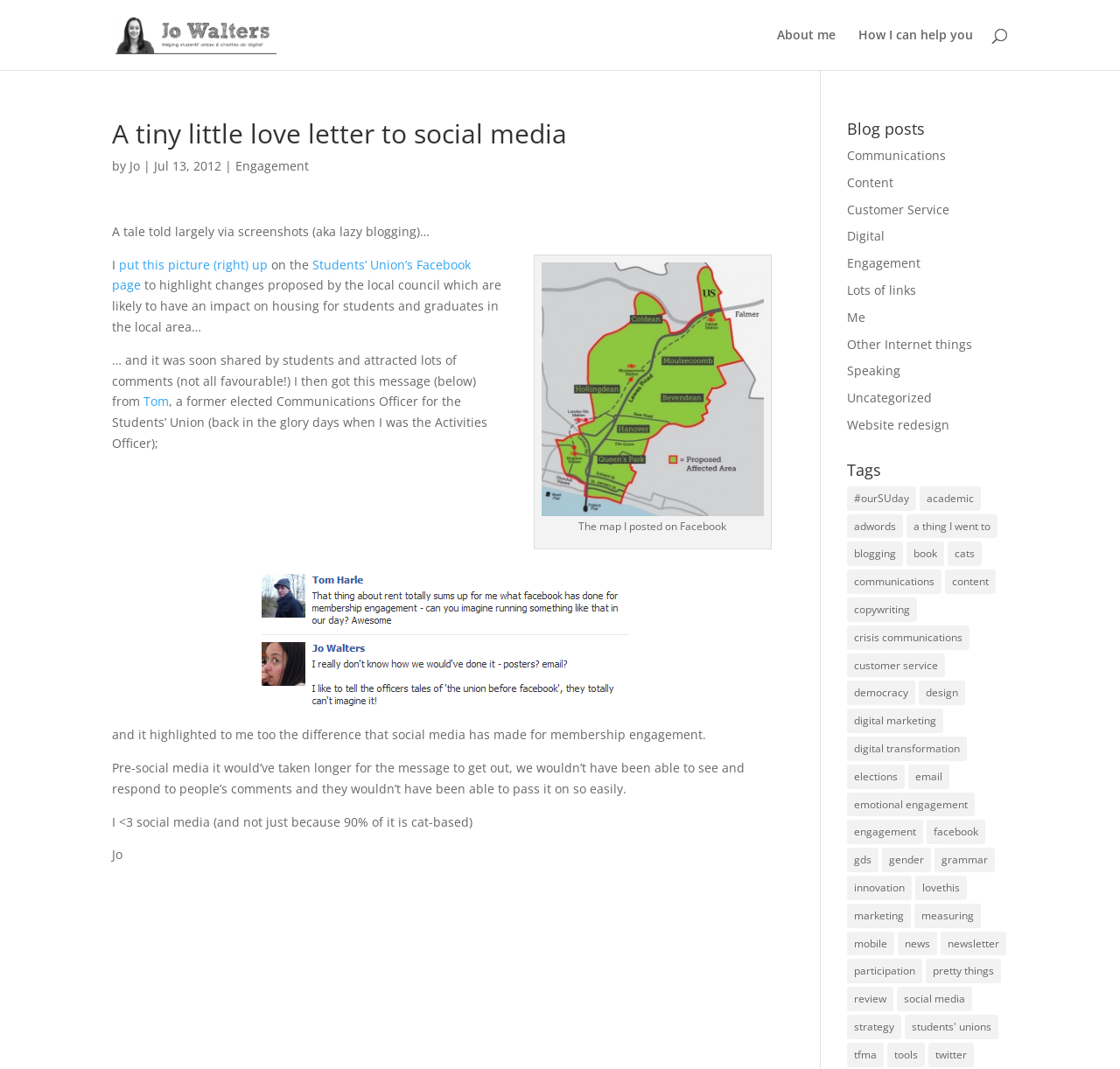Please extract the title of the webpage.

A tiny little love letter to social media